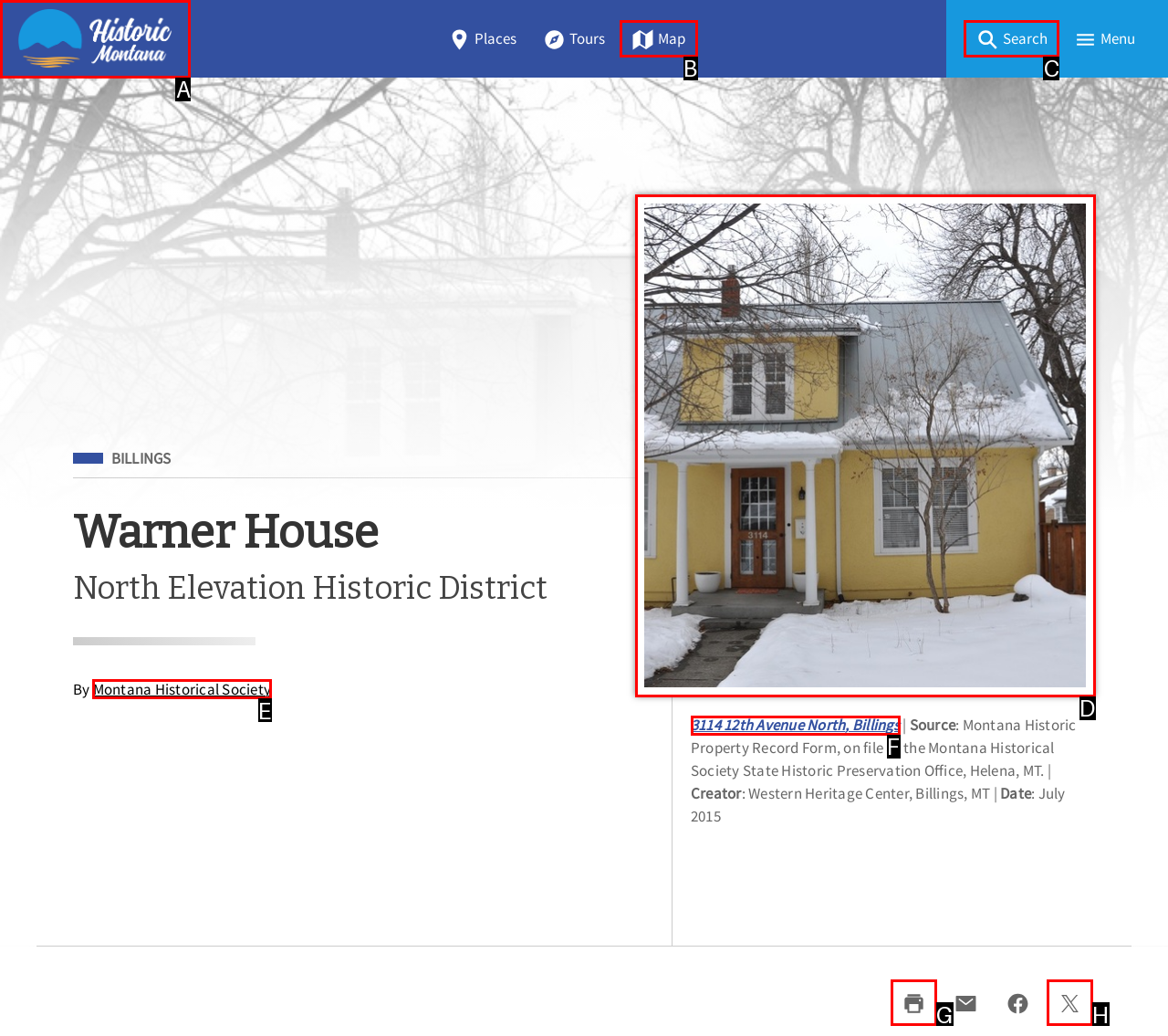Which UI element should be clicked to perform the following task: View the Map? Answer with the corresponding letter from the choices.

B